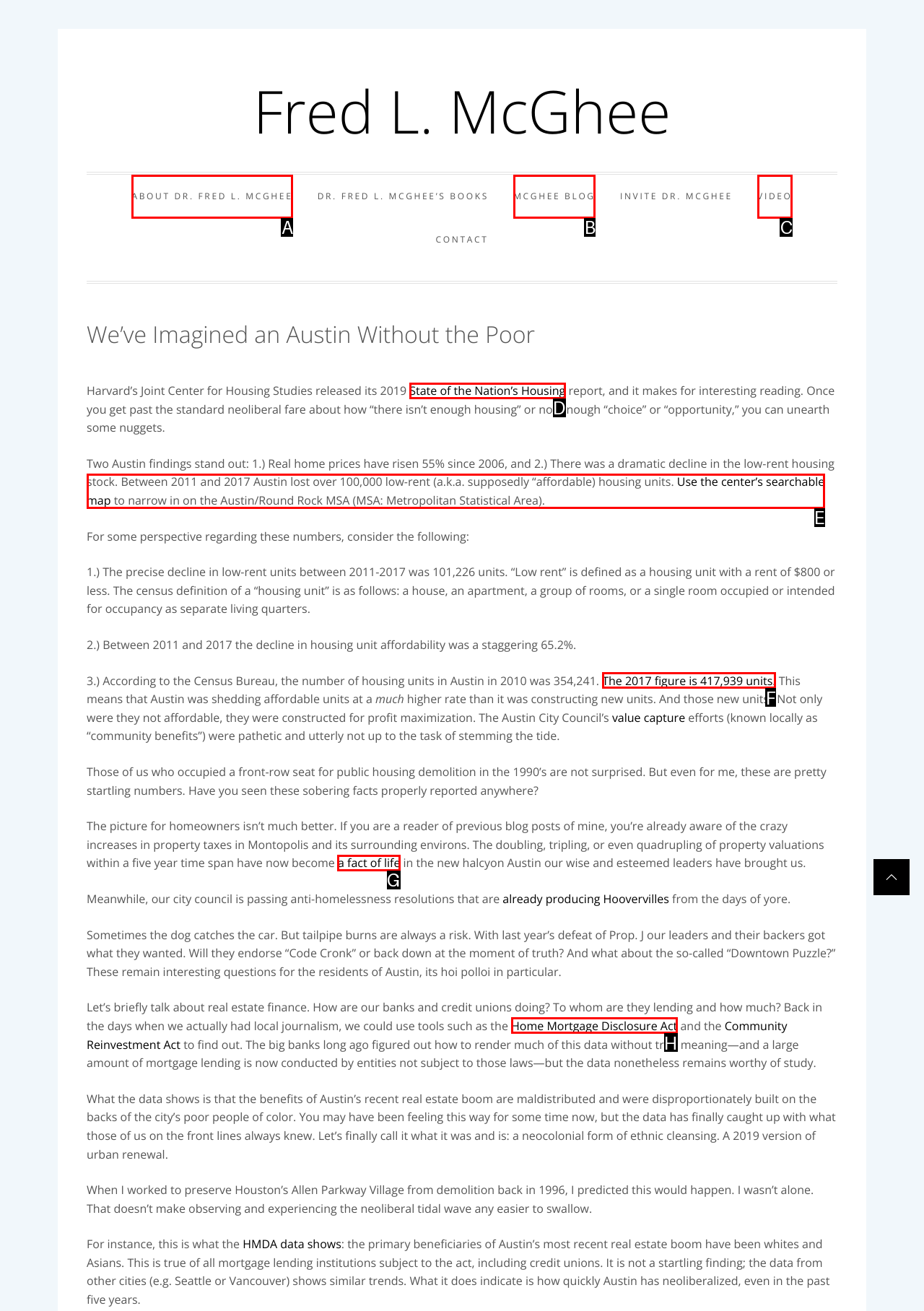Choose the HTML element that should be clicked to accomplish the task: Read 'State of the Nation’s Housing' report. Answer with the letter of the chosen option.

D